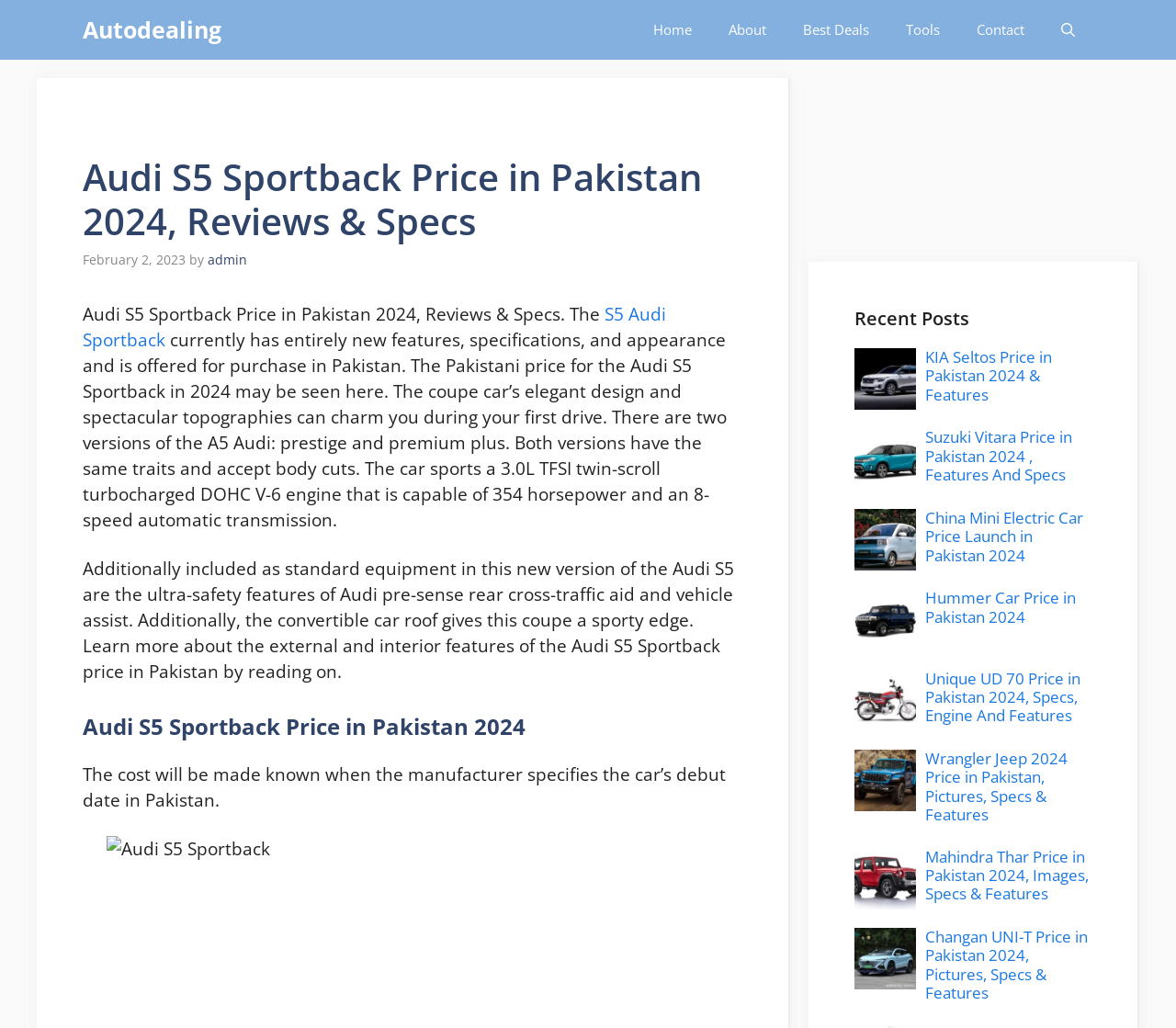What is the name of the car being described?
Look at the image and answer the question with a single word or phrase.

Audi S5 Sportback